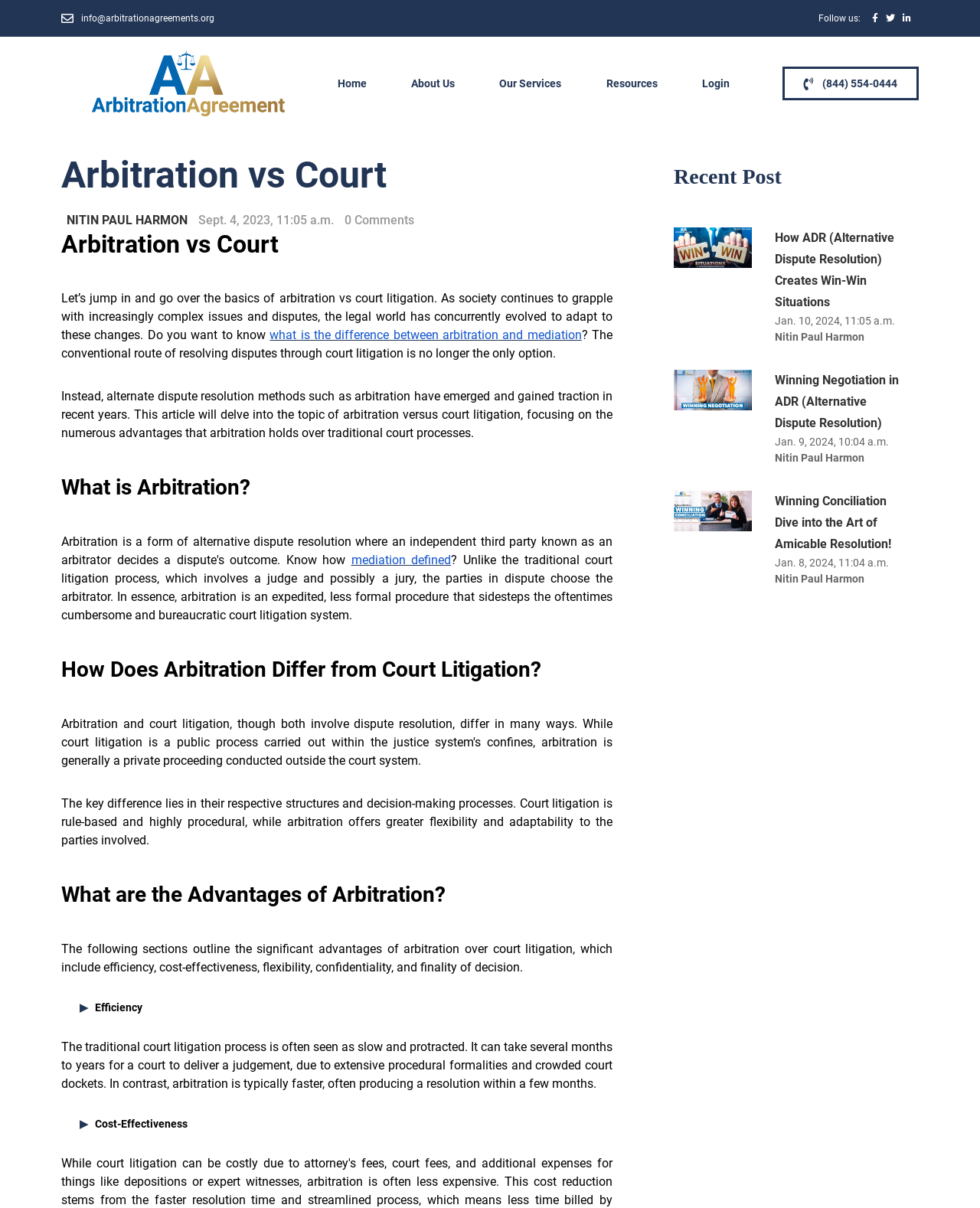Please indicate the bounding box coordinates of the element's region to be clicked to achieve the instruction: "Click the 'Home' link". Provide the coordinates as four float numbers between 0 and 1, i.e., [left, top, right, bottom].

[0.345, 0.064, 0.374, 0.074]